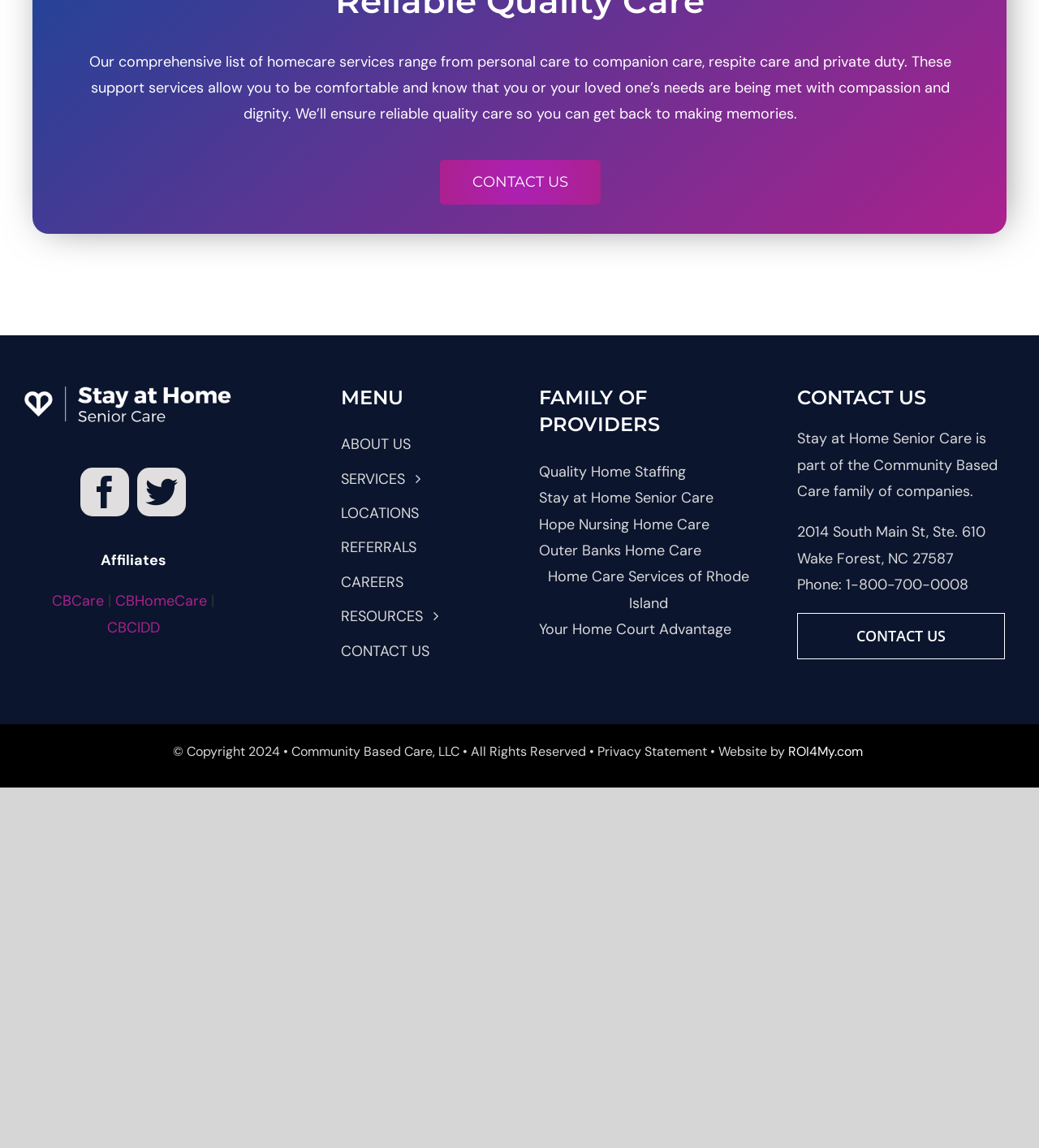Please provide a comprehensive response to the question based on the details in the image: What is the purpose of the 'MENU' navigation?

The 'MENU' navigation is located at the top of the webpage and contains links to various sections of the website, including 'ABOUT US', 'SERVICES', 'LOCATIONS', and others. The purpose of this navigation is to allow users to easily access different parts of the website.